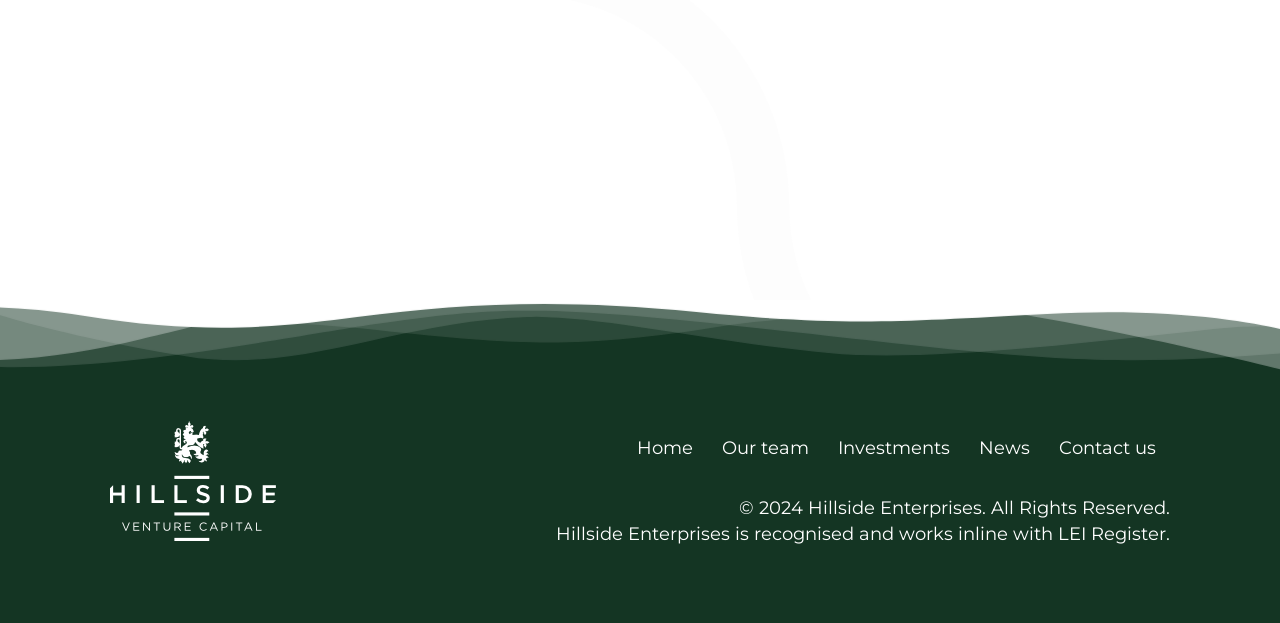Identify the bounding box for the UI element specified in this description: "Our team". The coordinates must be four float numbers between 0 and 1, formatted as [left, top, right, bottom].

[0.553, 0.676, 0.643, 0.763]